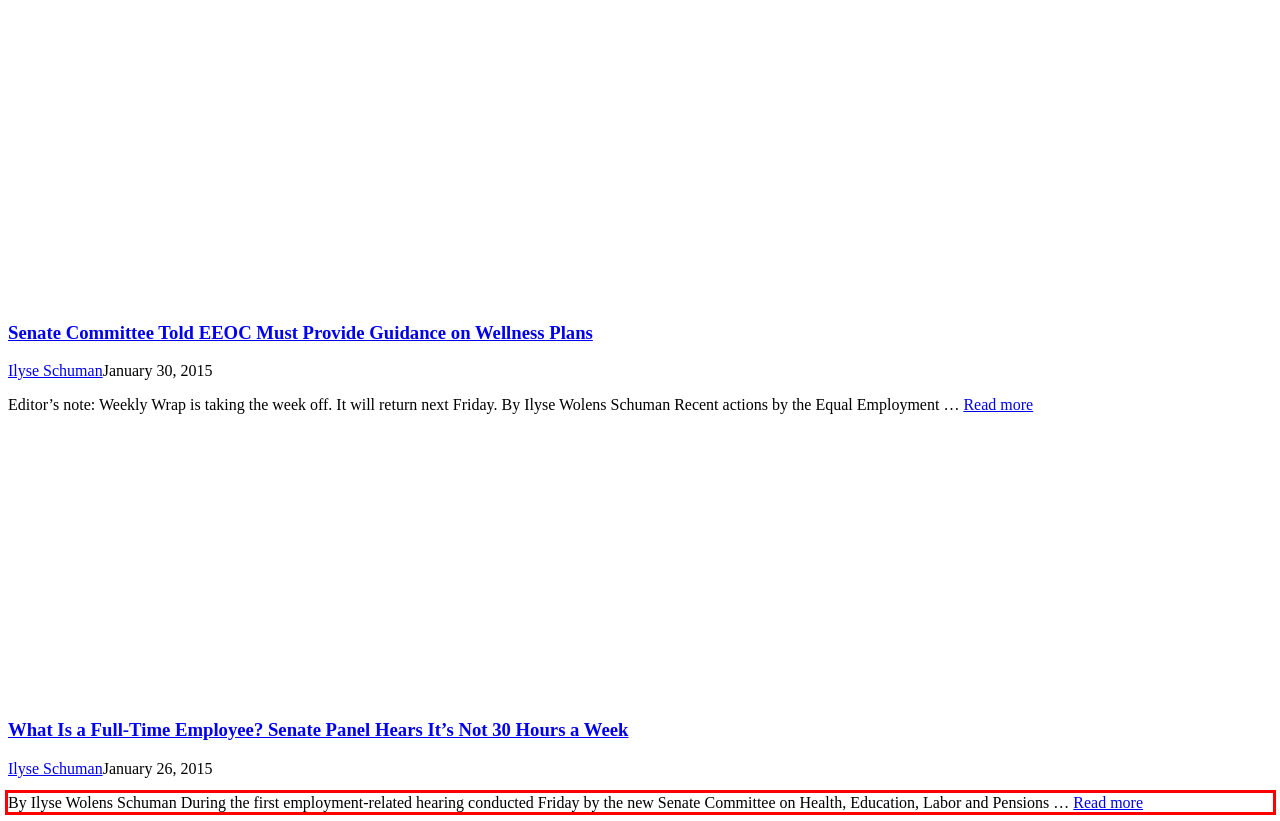You are looking at a screenshot of a webpage with a red rectangle bounding box. Use OCR to identify and extract the text content found inside this red bounding box.

By Ilyse Wolens Schuman During the first employment-related hearing conducted Friday by the new Senate Committee on Health, Education, Labor and Pensions … Read more